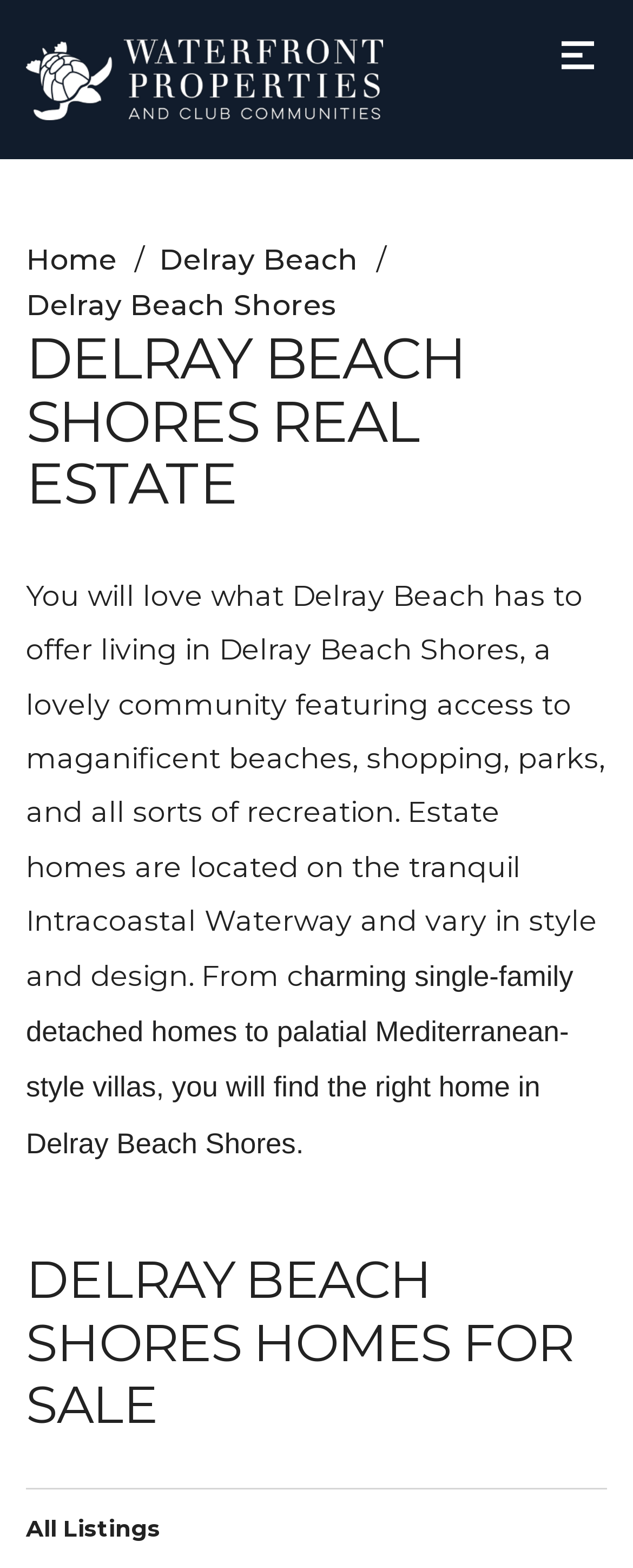What types of homes are available in Delray Beach Shores?
Based on the image, answer the question with a single word or brief phrase.

Single-family detached homes and villas